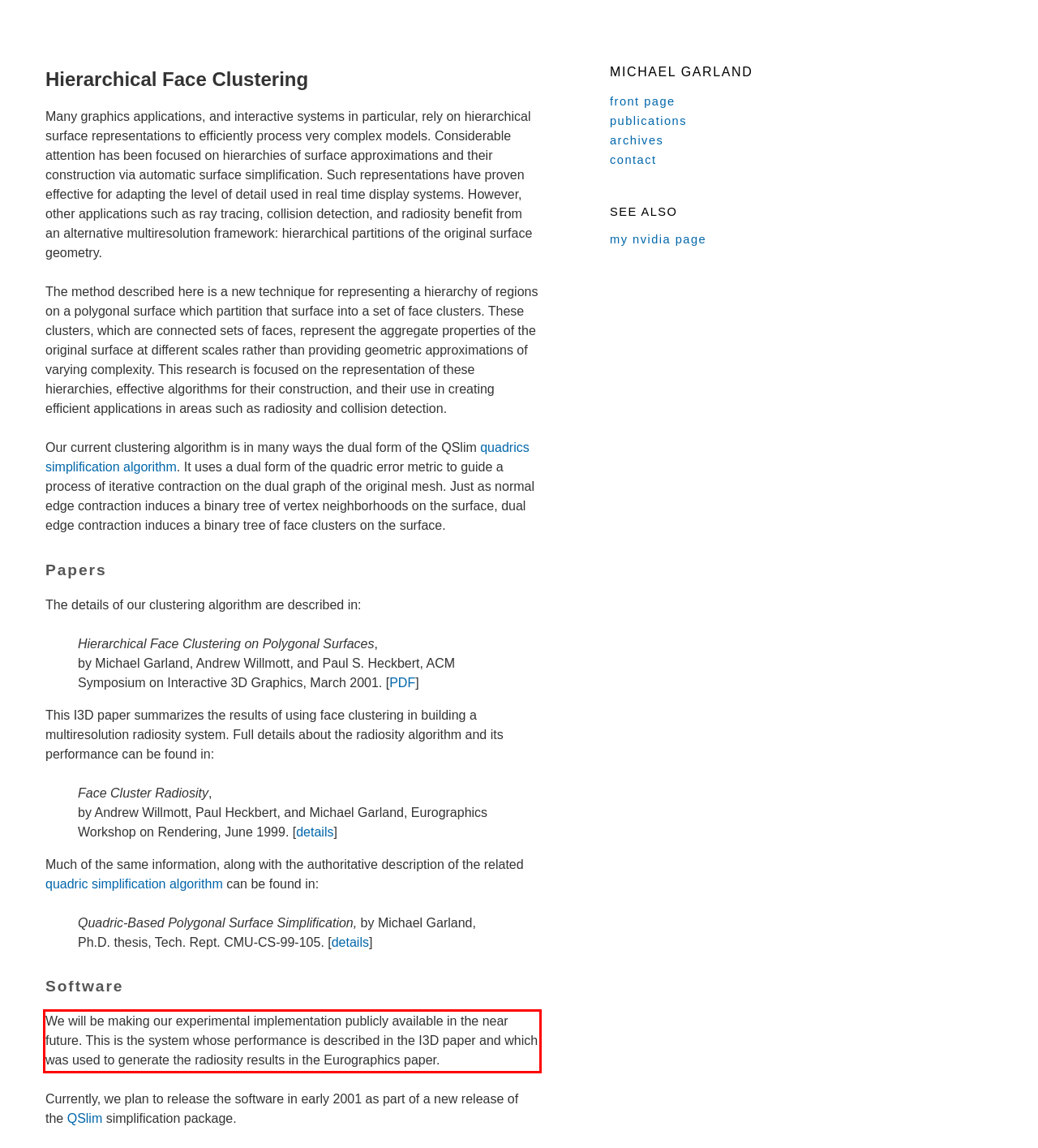Please identify and extract the text from the UI element that is surrounded by a red bounding box in the provided webpage screenshot.

We will be making our experimental implementation publicly available in the near future. This is the system whose performance is described in the I3D paper and which was used to generate the radiosity results in the Eurographics paper.